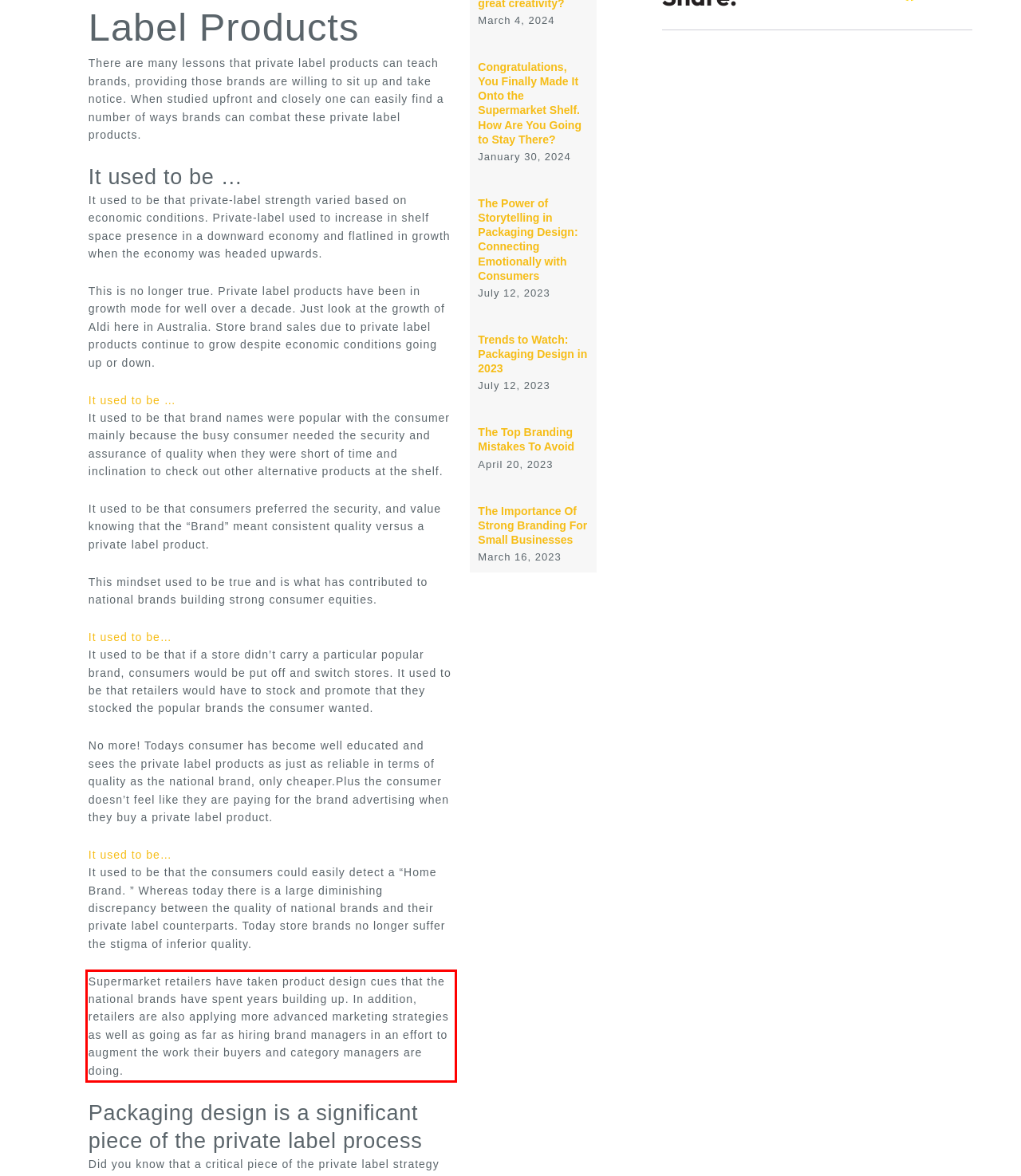Given a webpage screenshot with a red bounding box, perform OCR to read and deliver the text enclosed by the red bounding box.

Supermarket retailers have taken product design cues that the national brands have spent years building up. In addition, retailers are also applying more advanced marketing strategies as well as going as far as hiring brand managers in an effort to augment the work their buyers and category managers are doing.